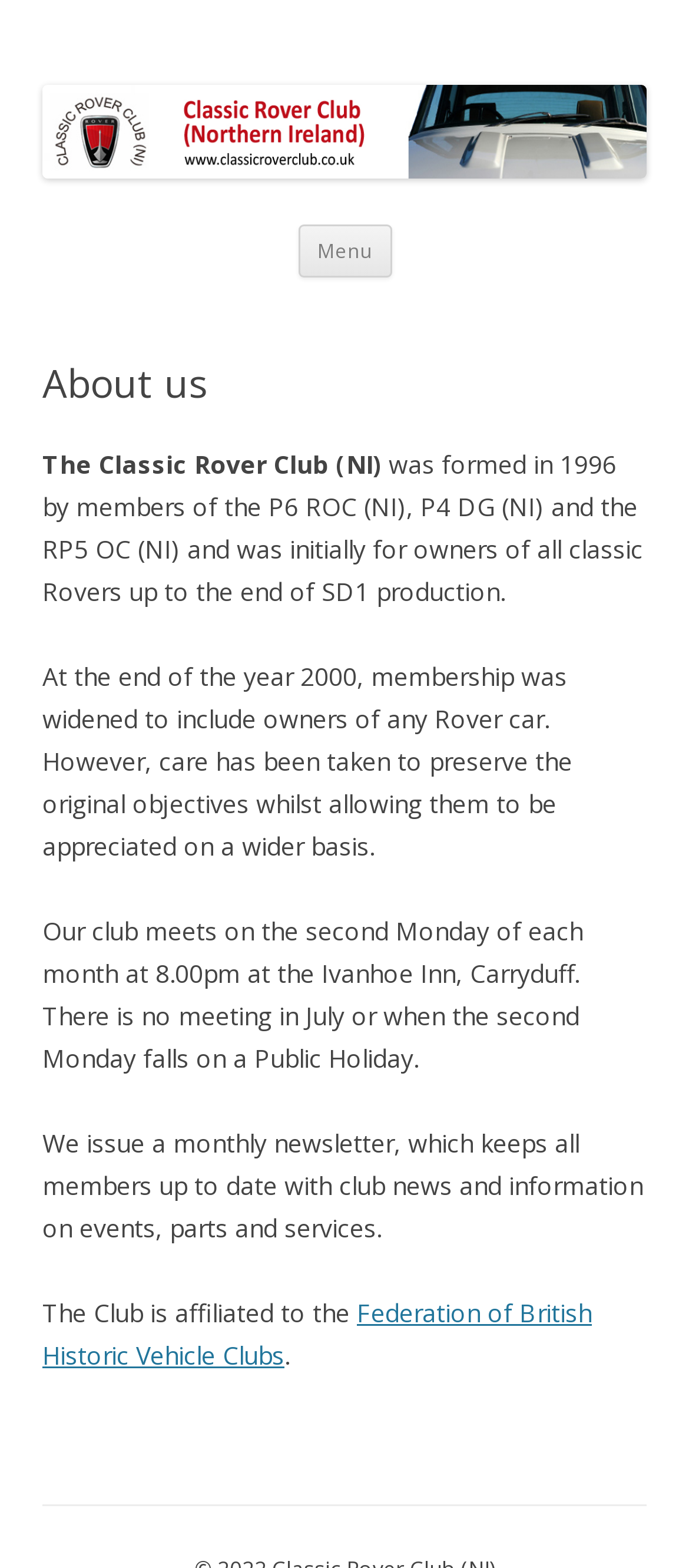Use a single word or phrase to answer the question:
What is the club affiliated to?

Federation of British Historic Vehicle Clubs